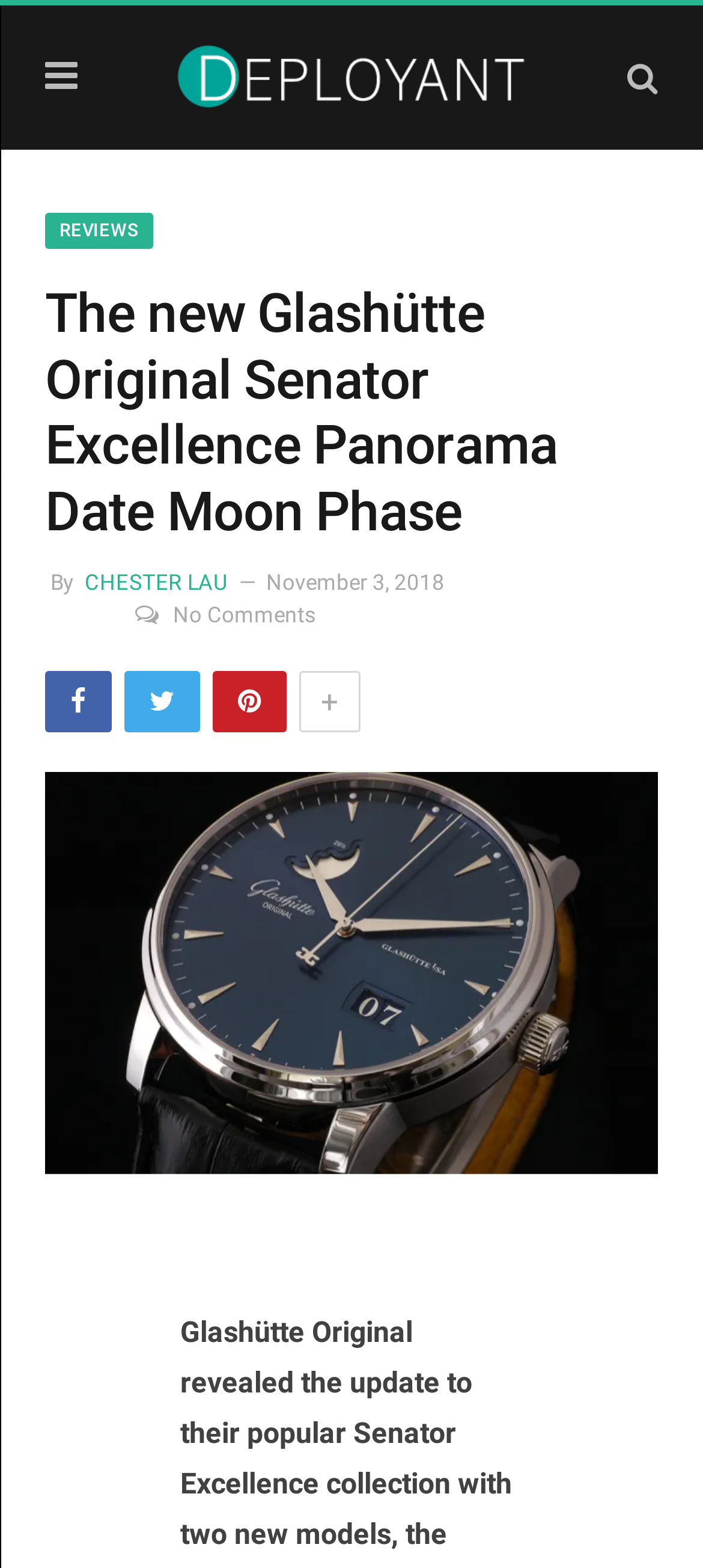Pinpoint the bounding box coordinates of the area that must be clicked to complete this instruction: "Click the DEPLOYANT link".

[0.236, 0.028, 0.764, 0.066]